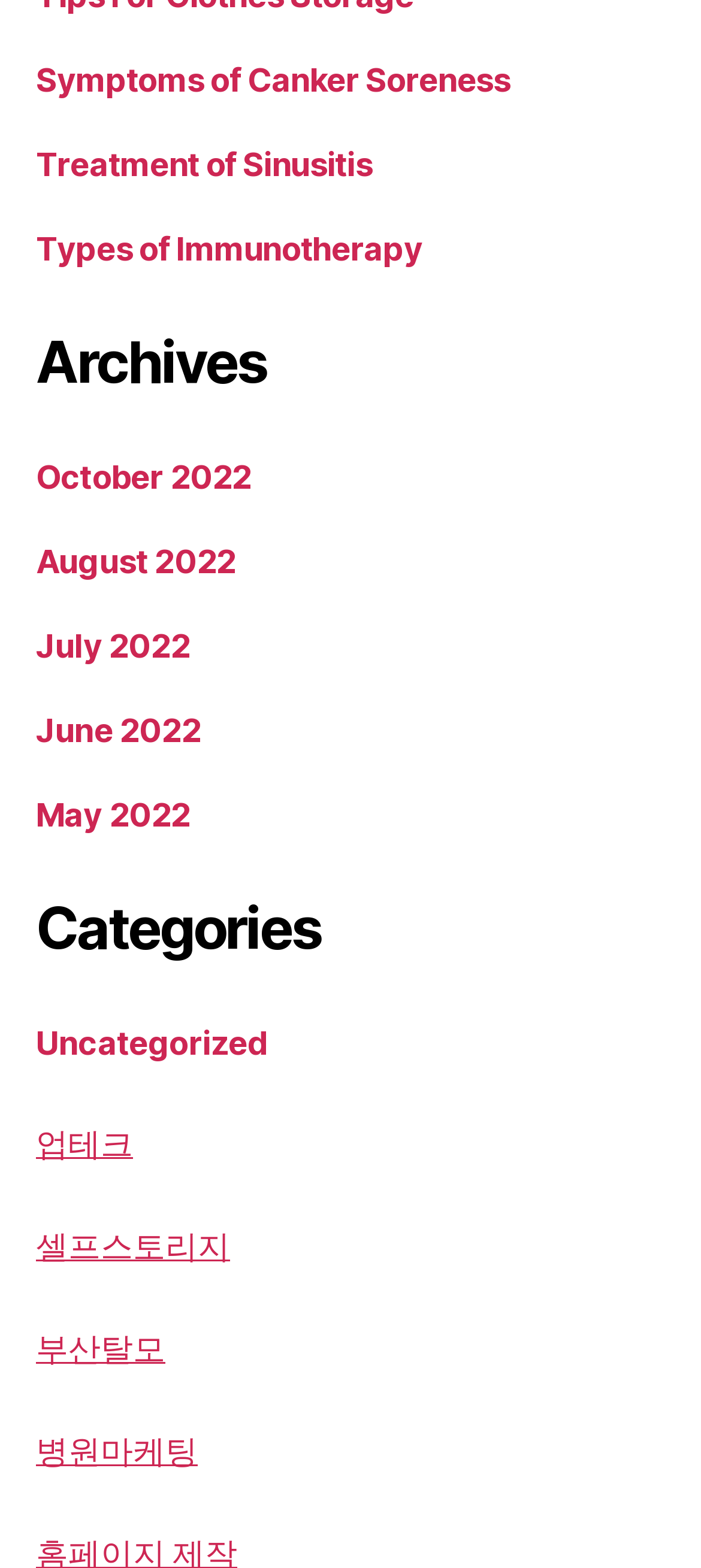Identify the bounding box coordinates of the element that should be clicked to fulfill this task: "Browse categories under Uncategorized". The coordinates should be provided as four float numbers between 0 and 1, i.e., [left, top, right, bottom].

[0.051, 0.653, 0.383, 0.677]